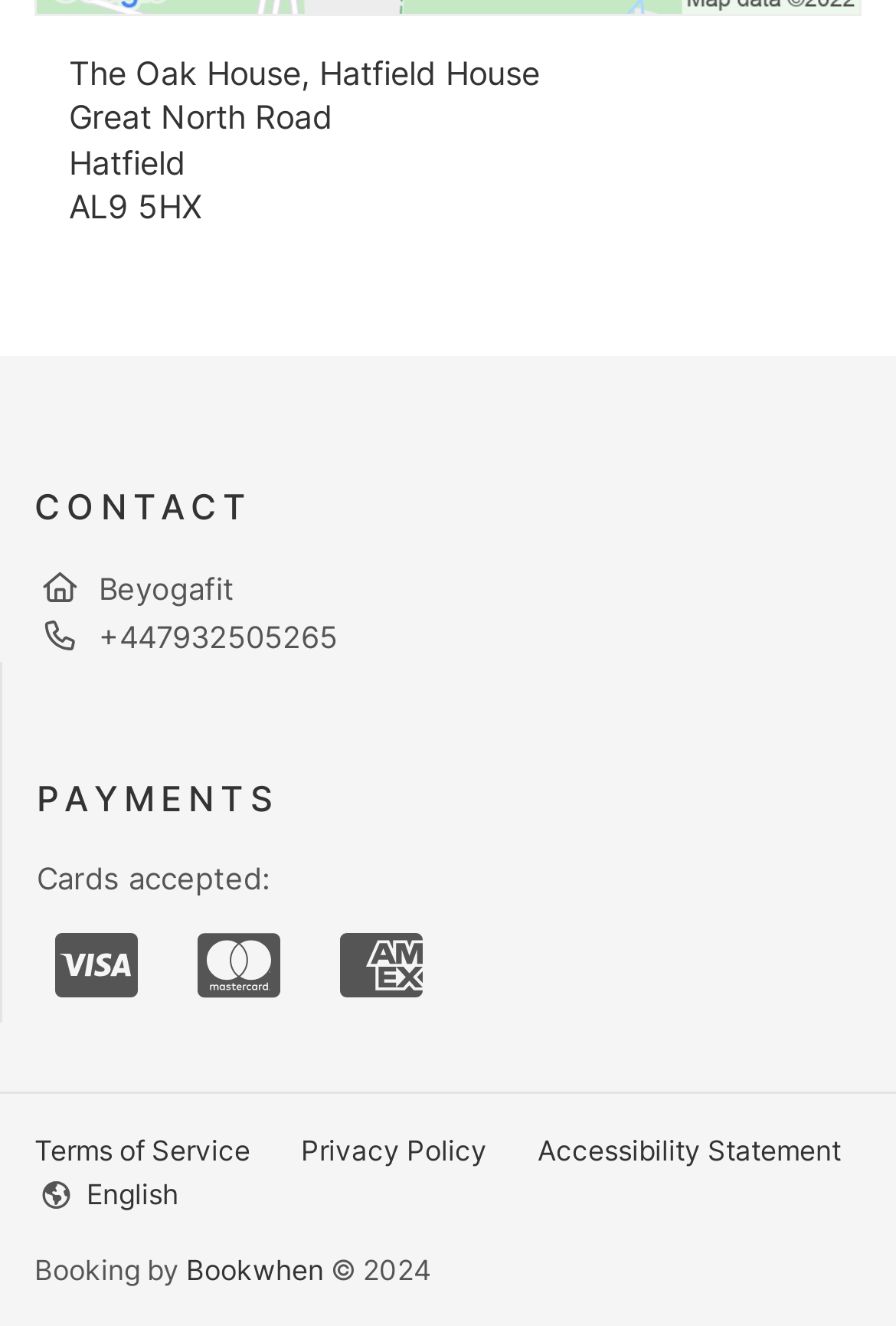Please provide the bounding box coordinate of the region that matches the element description: Terms of Service. Coordinates should be in the format (top-left x, top-left y, bottom-right x, bottom-right y) and all values should be between 0 and 1.

[0.038, 0.854, 0.279, 0.88]